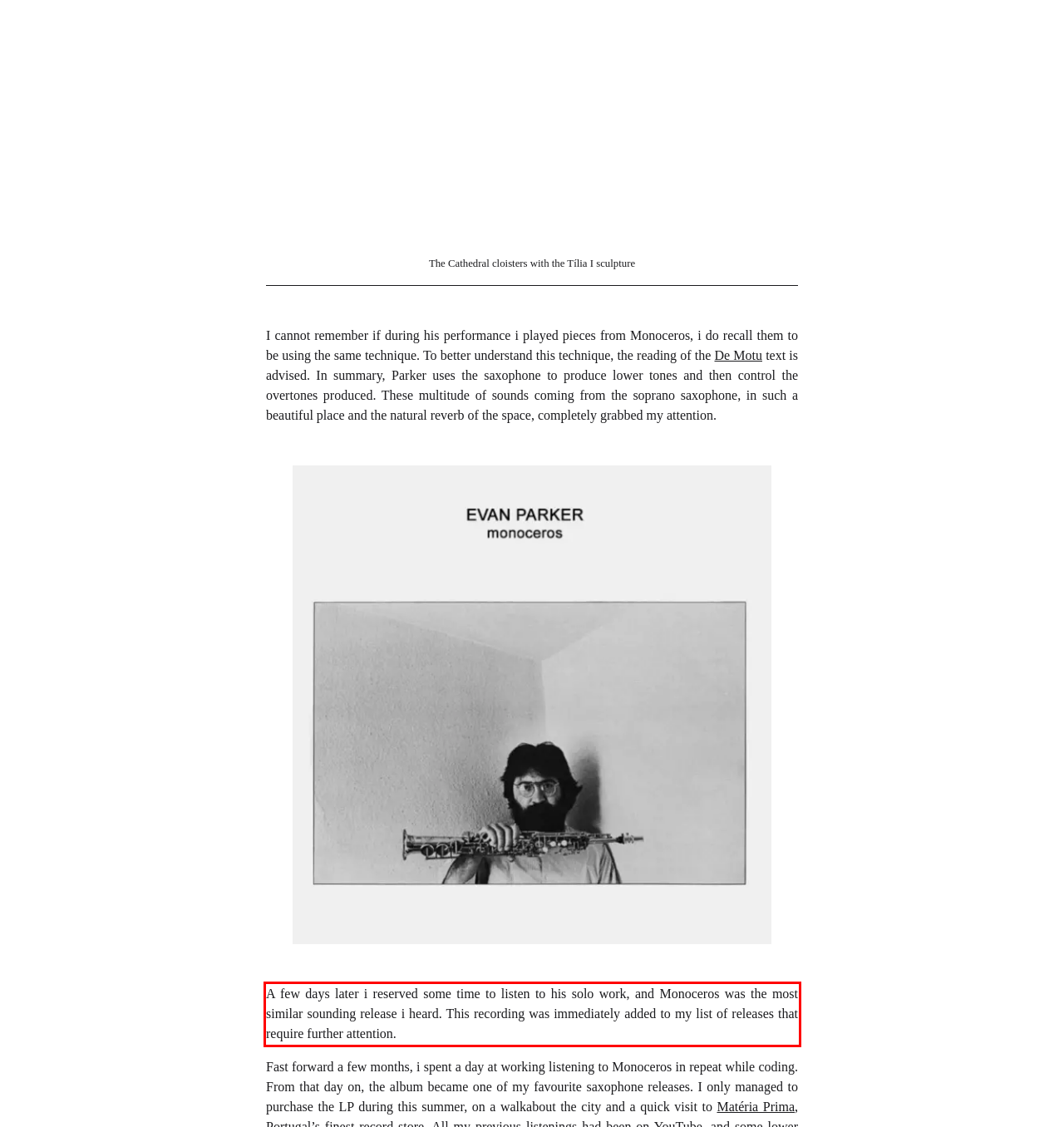Identify and transcribe the text content enclosed by the red bounding box in the given screenshot.

A few days later i reserved some time to listen to his solo work, and Monoceros was the most similar sounding release i heard. This recording was immediately added to my list of releases that require further attention.